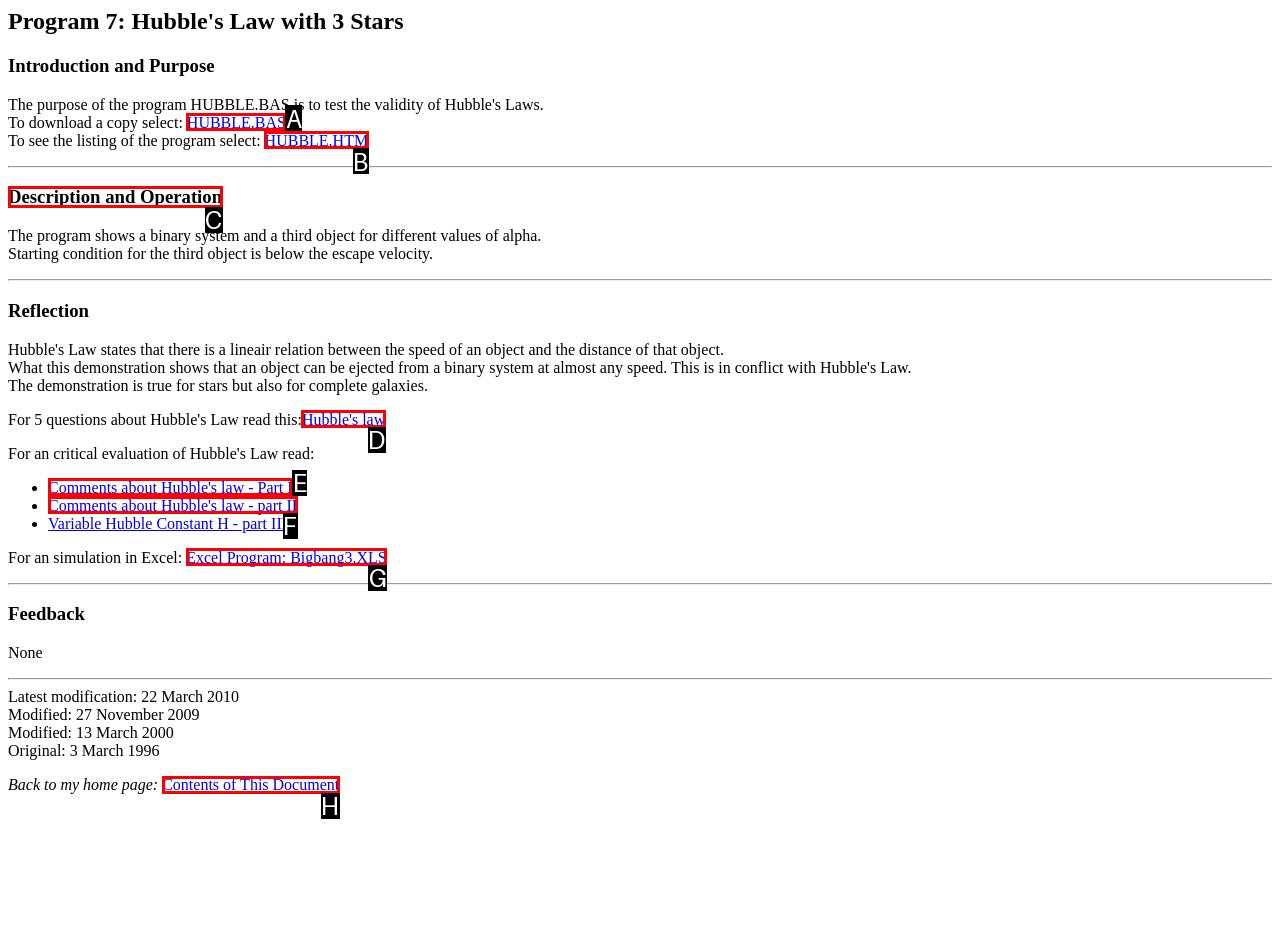Select the letter of the UI element you need to click to complete this task: go back to the home page.

H